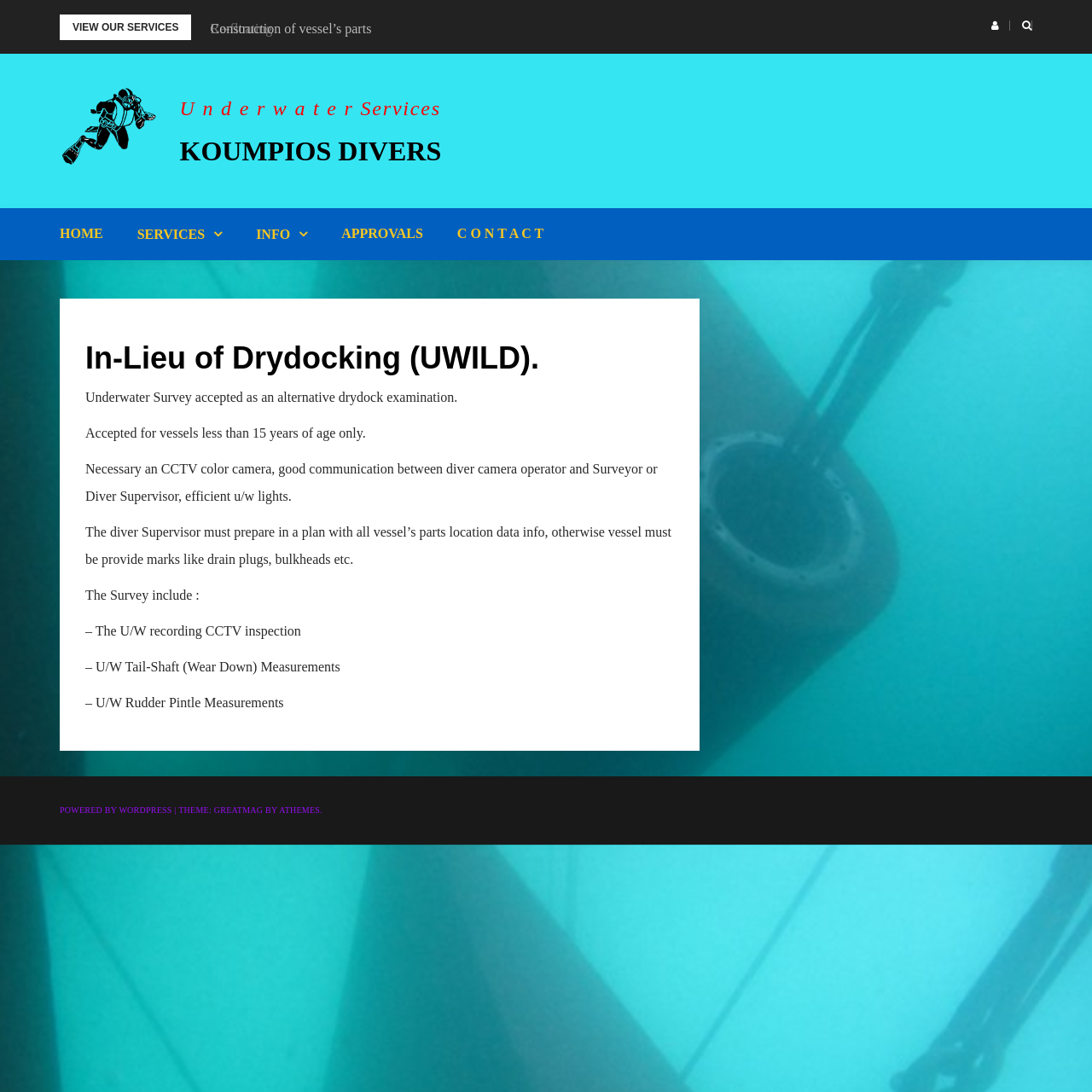Indicate the bounding box coordinates of the element that must be clicked to execute the instruction: "Click on the 'Construction of vessel’s parts' link". The coordinates should be given as four float numbers between 0 and 1, i.e., [left, top, right, bottom].

[0.193, 0.02, 0.34, 0.033]